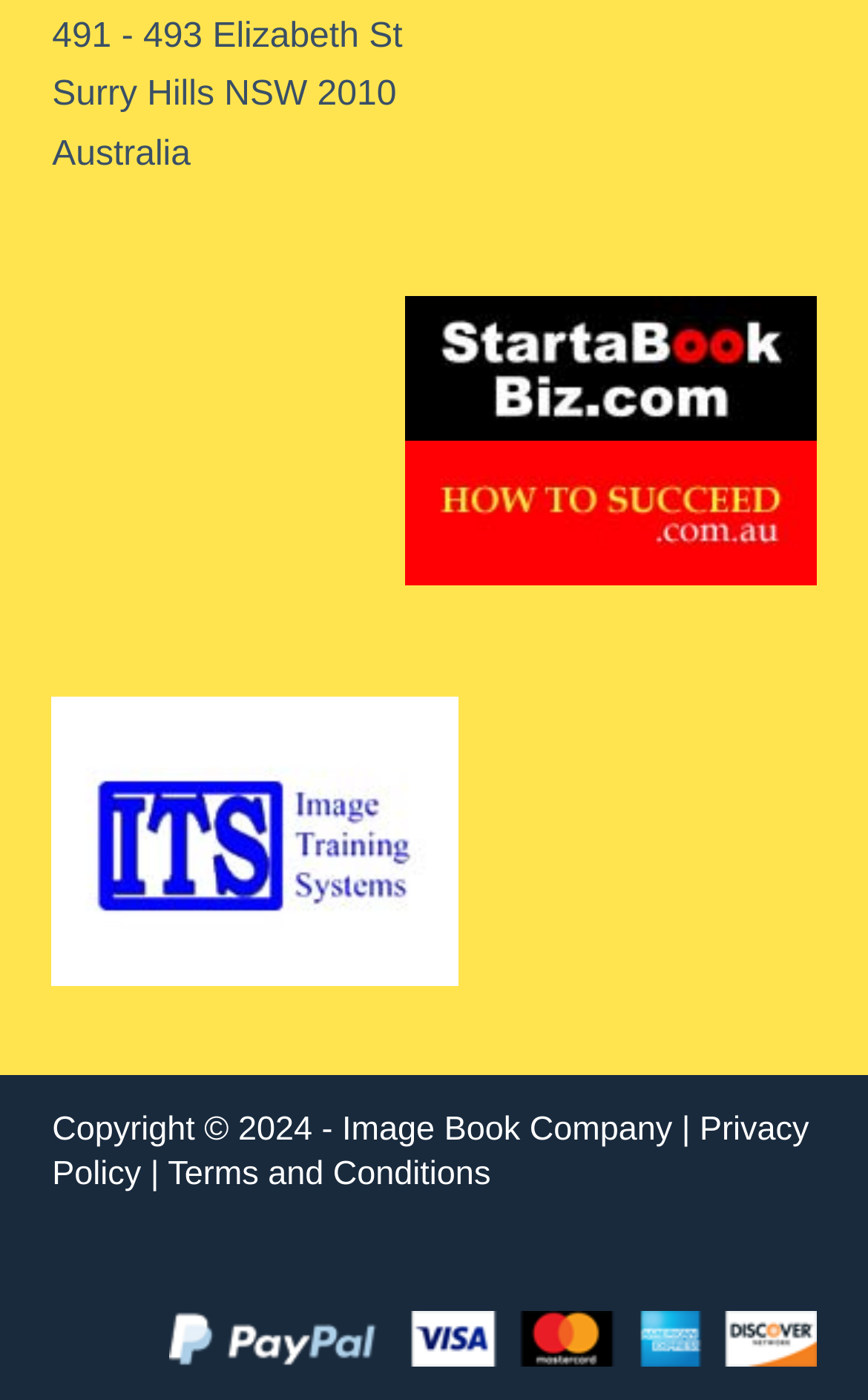Identify the bounding box for the UI element described as: "Terms and Conditions". Ensure the coordinates are four float numbers between 0 and 1, formatted as [left, top, right, bottom].

[0.193, 0.825, 0.565, 0.852]